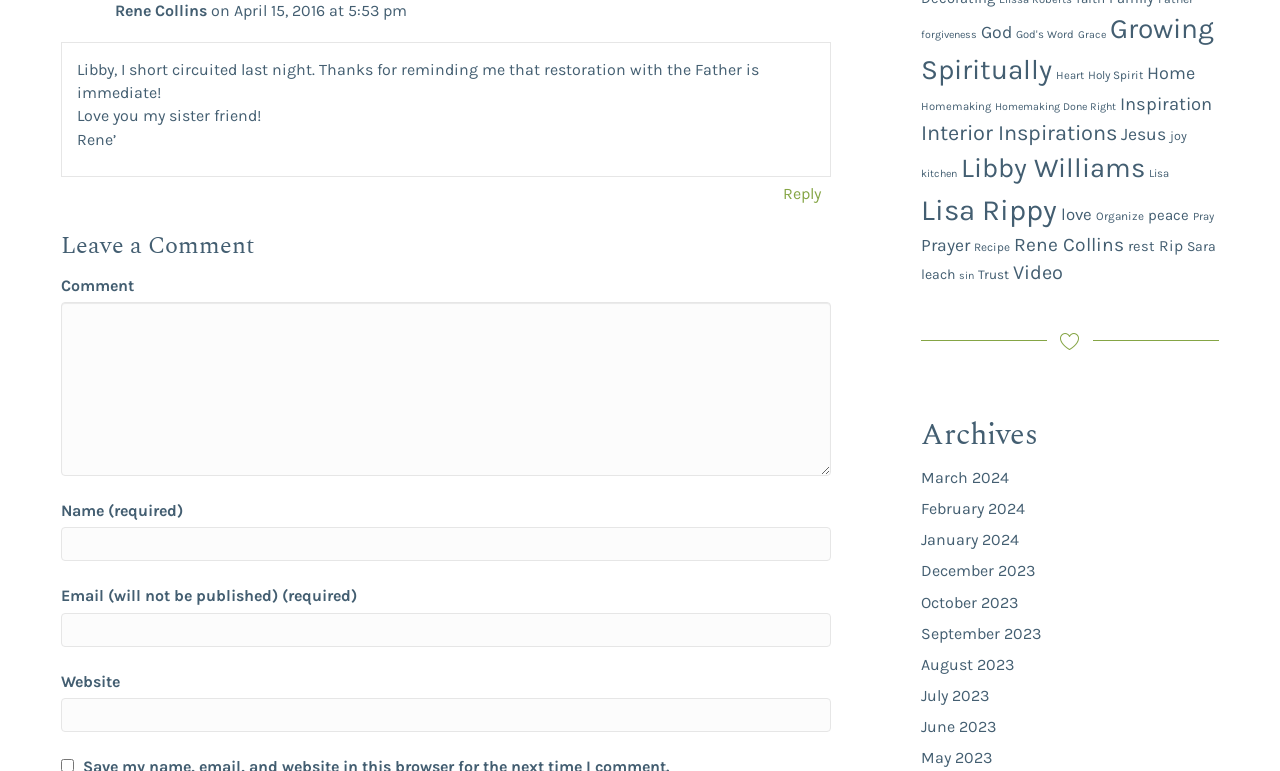Please give a short response to the question using one word or a phrase:
Who wrote the comment?

Rene Collins